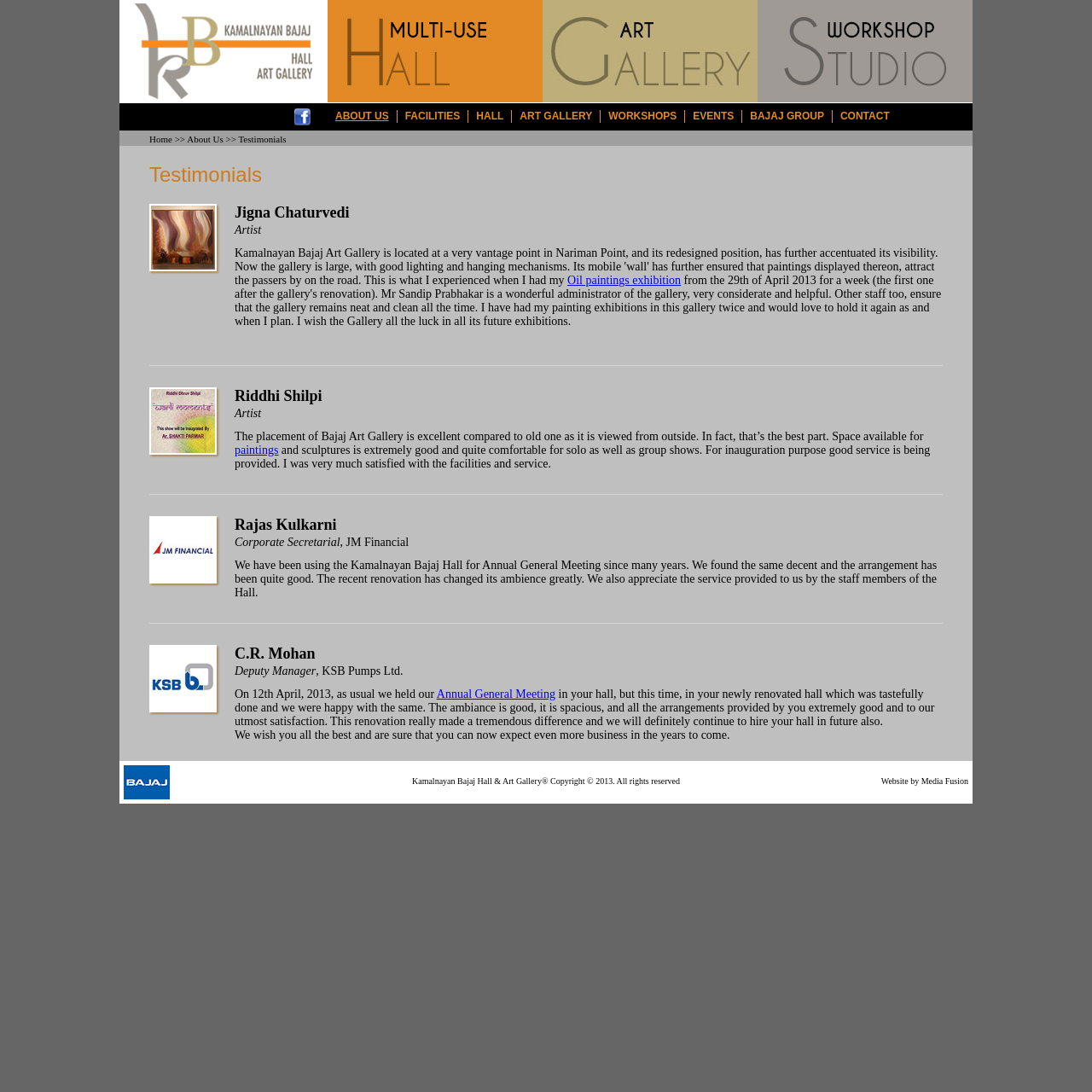Based on the image, provide a detailed and complete answer to the question: 
What is the copyright year of the webpage?

The copyright year is mentioned at the bottom of the webpage, within the static text 'Kamalnayan Bajaj Hall & Art Gallery Copyright 2013. All rights reserved', within the bounding box coordinates [0.377, 0.711, 0.623, 0.72].